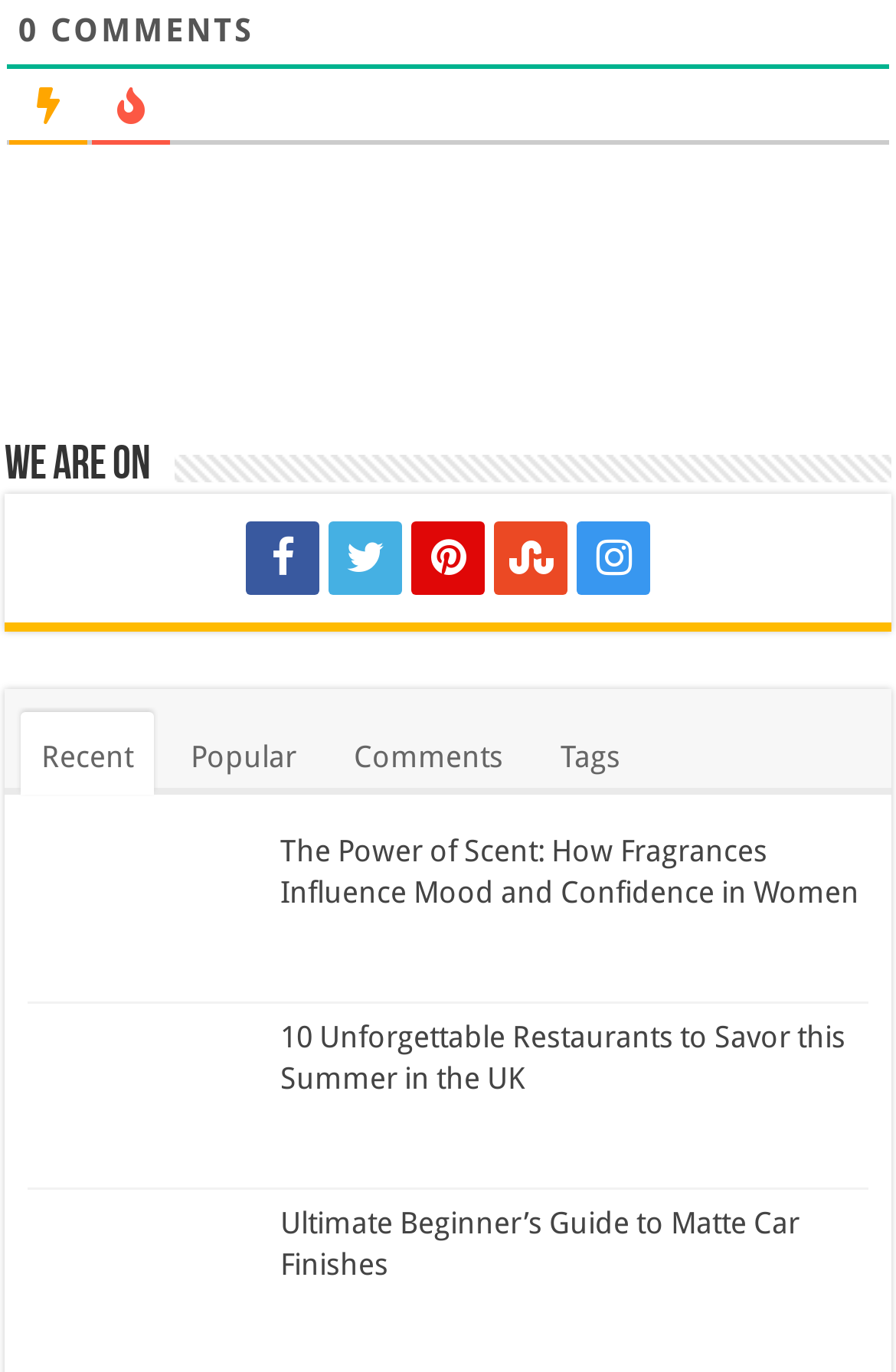From the element description: "title="Pinterest"", extract the bounding box coordinates of the UI element. The coordinates should be expressed as four float numbers between 0 and 1, in the order [left, top, right, bottom].

[0.459, 0.38, 0.541, 0.433]